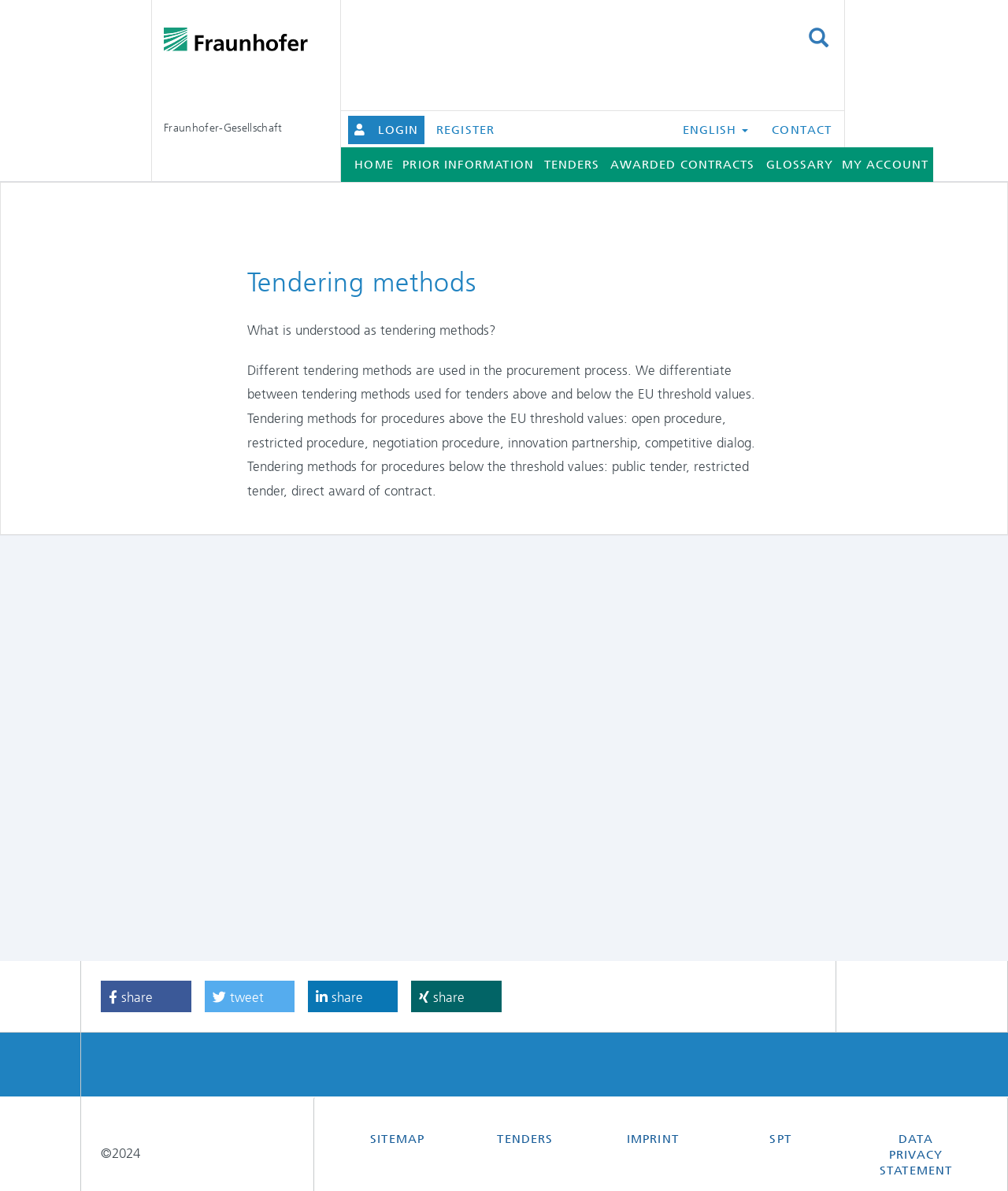Provide a brief response to the question below using one word or phrase:
What is the text of the first link on the webpage?

Vergabe Fraunhofer